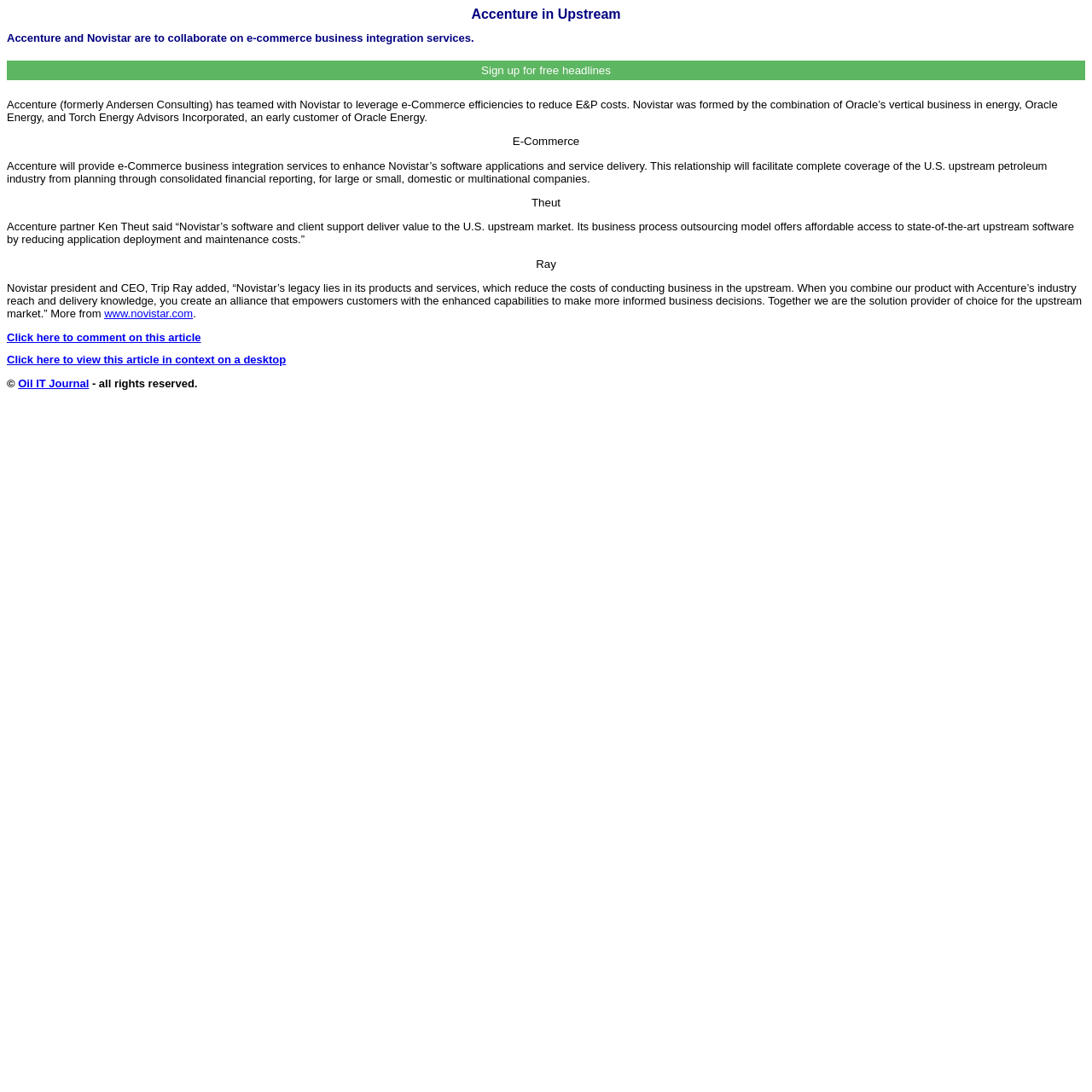Locate the primary headline on the webpage and provide its text.

Accenture in Upstream